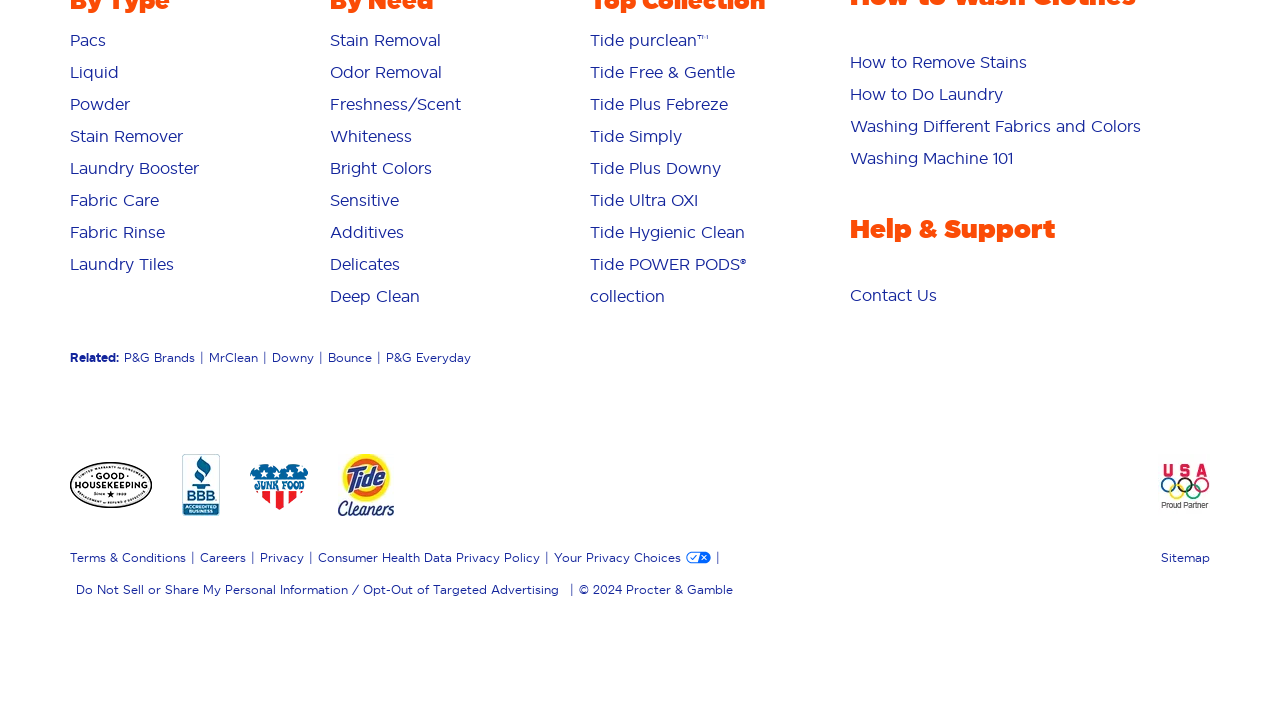Answer the question using only one word or a concise phrase: What is the purpose of the 'Help & Support' section?

To provide customer assistance